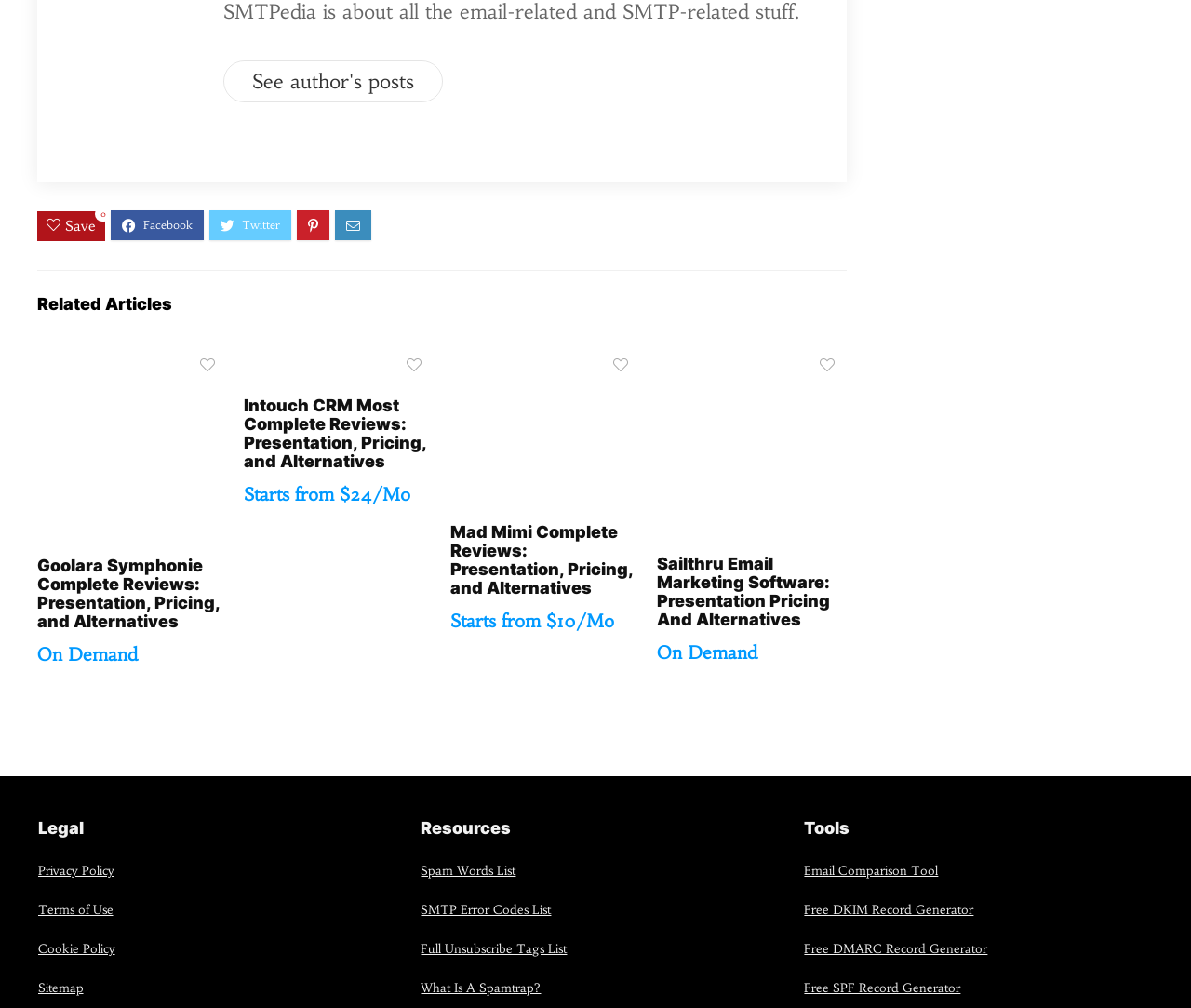Identify the bounding box coordinates for the UI element mentioned here: "Spam Words List". Provide the coordinates as four float values between 0 and 1, i.e., [left, top, right, bottom].

[0.353, 0.856, 0.433, 0.871]